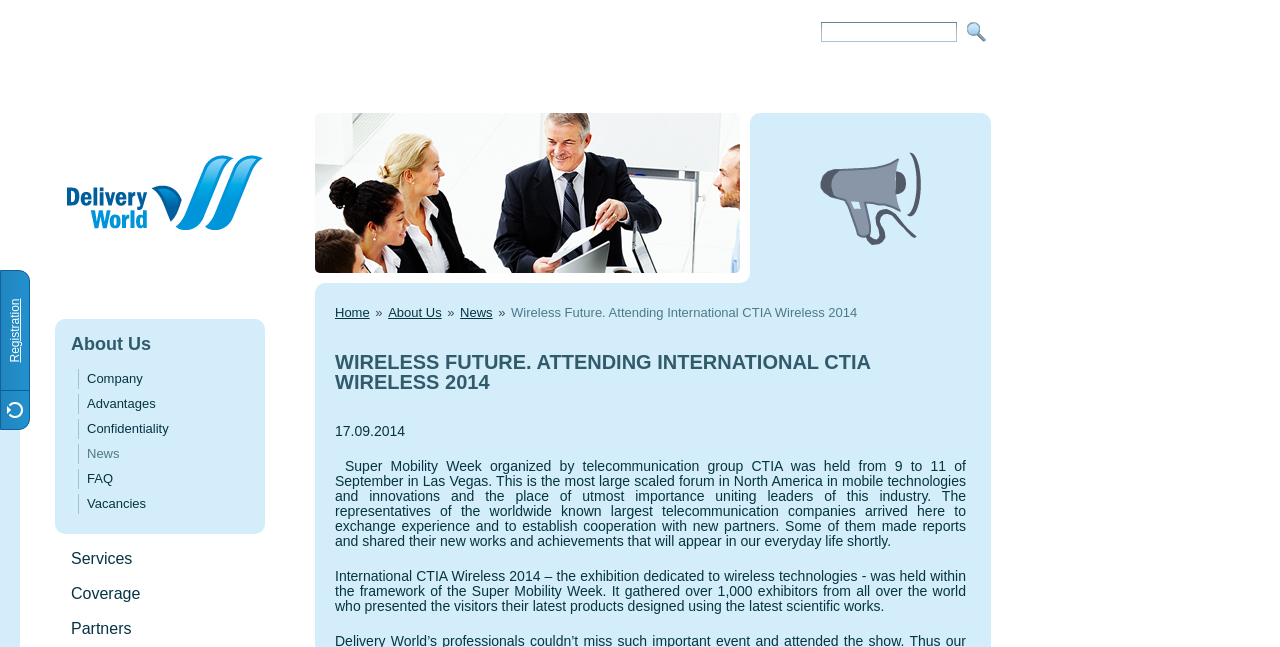Identify the bounding box coordinates for the UI element described as: "Company". The coordinates should be provided as four floats between 0 and 1: [left, top, right, bottom].

[0.068, 0.442, 0.111, 0.465]